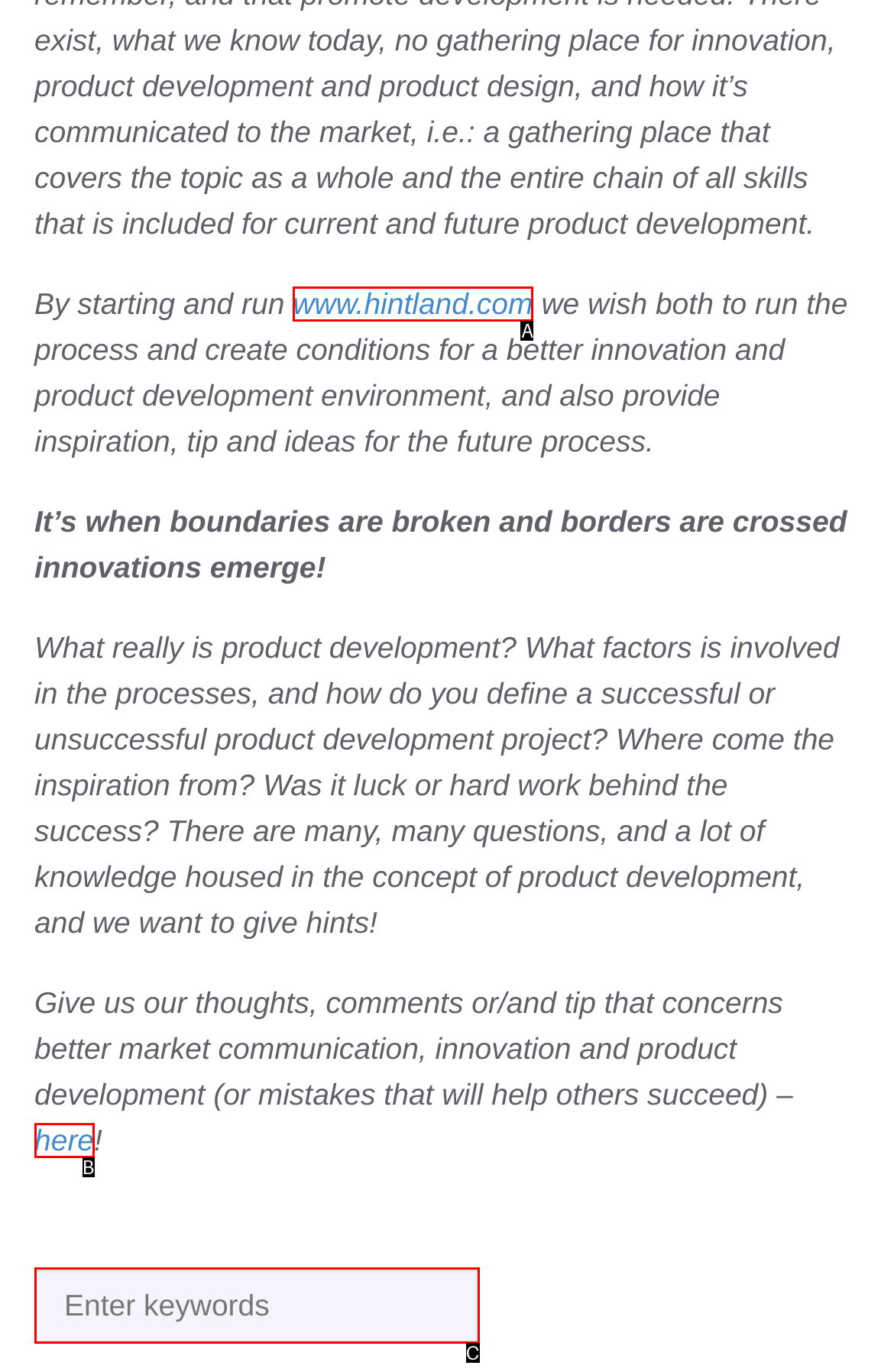Match the description: here to the correct HTML element. Provide the letter of your choice from the given options.

B